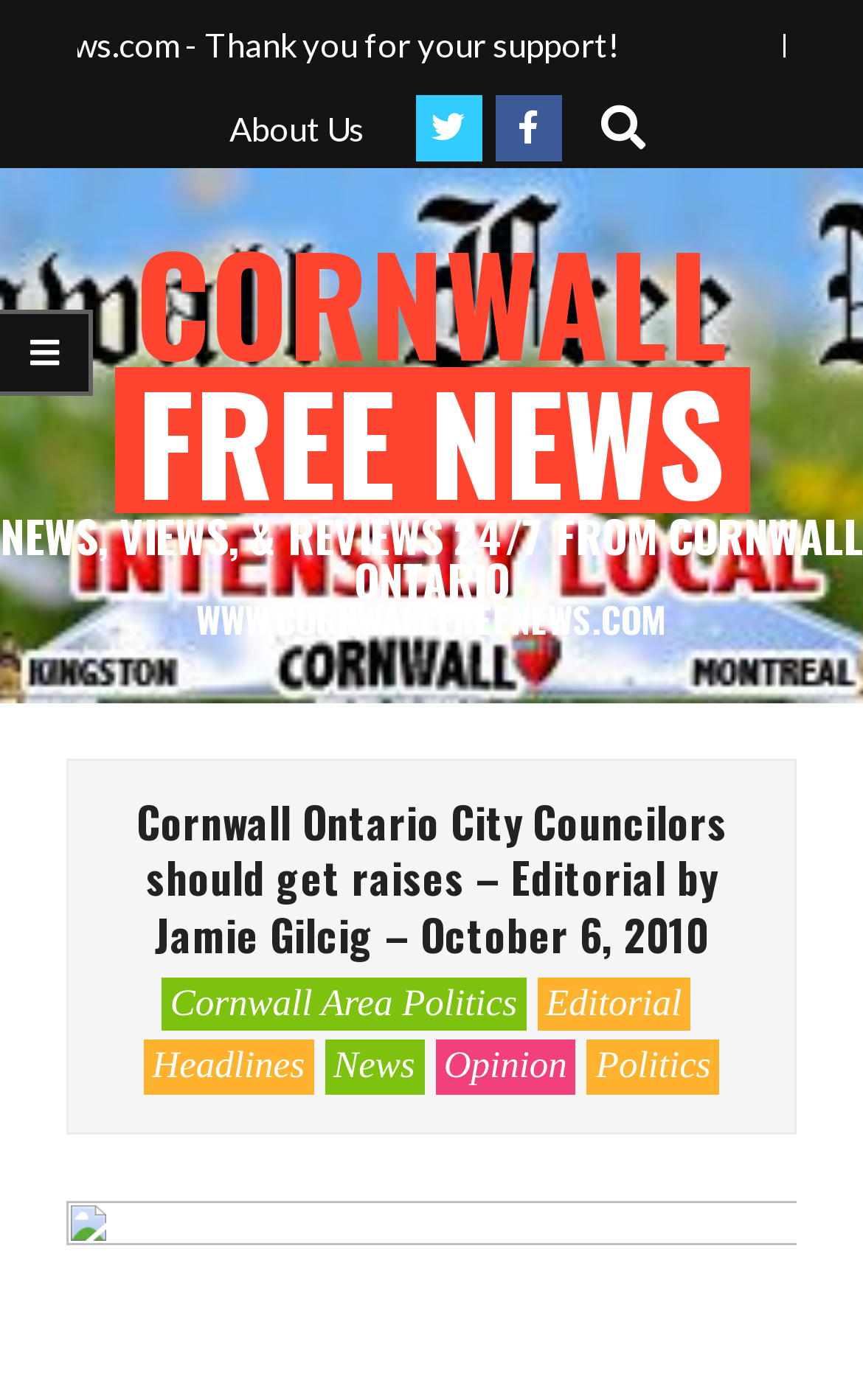Provide a brief response to the question below using one word or phrase:
Is there a search function on the webpage?

Yes